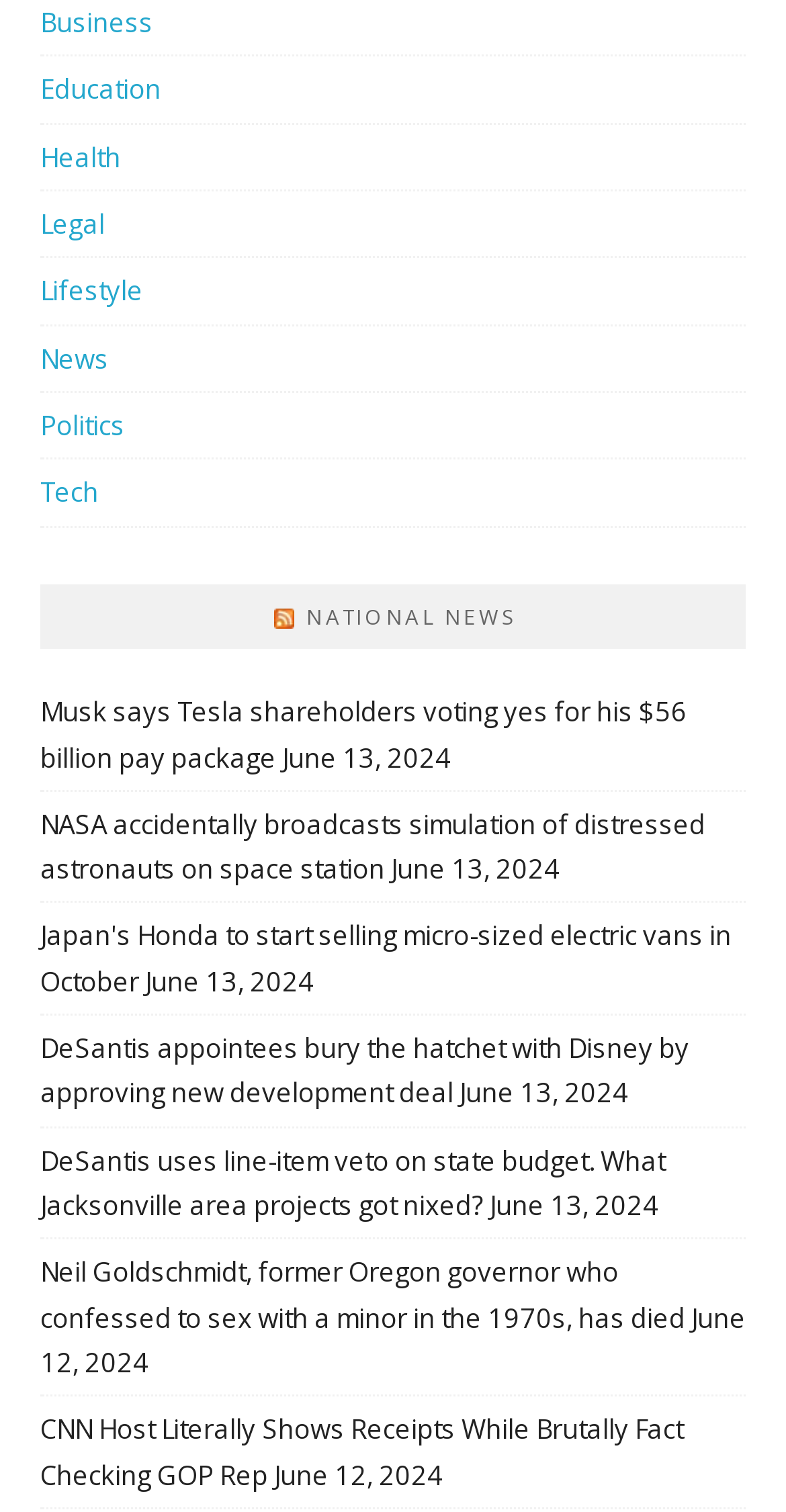Determine the bounding box coordinates for the area that should be clicked to carry out the following instruction: "Click on Business".

[0.051, 0.003, 0.195, 0.027]